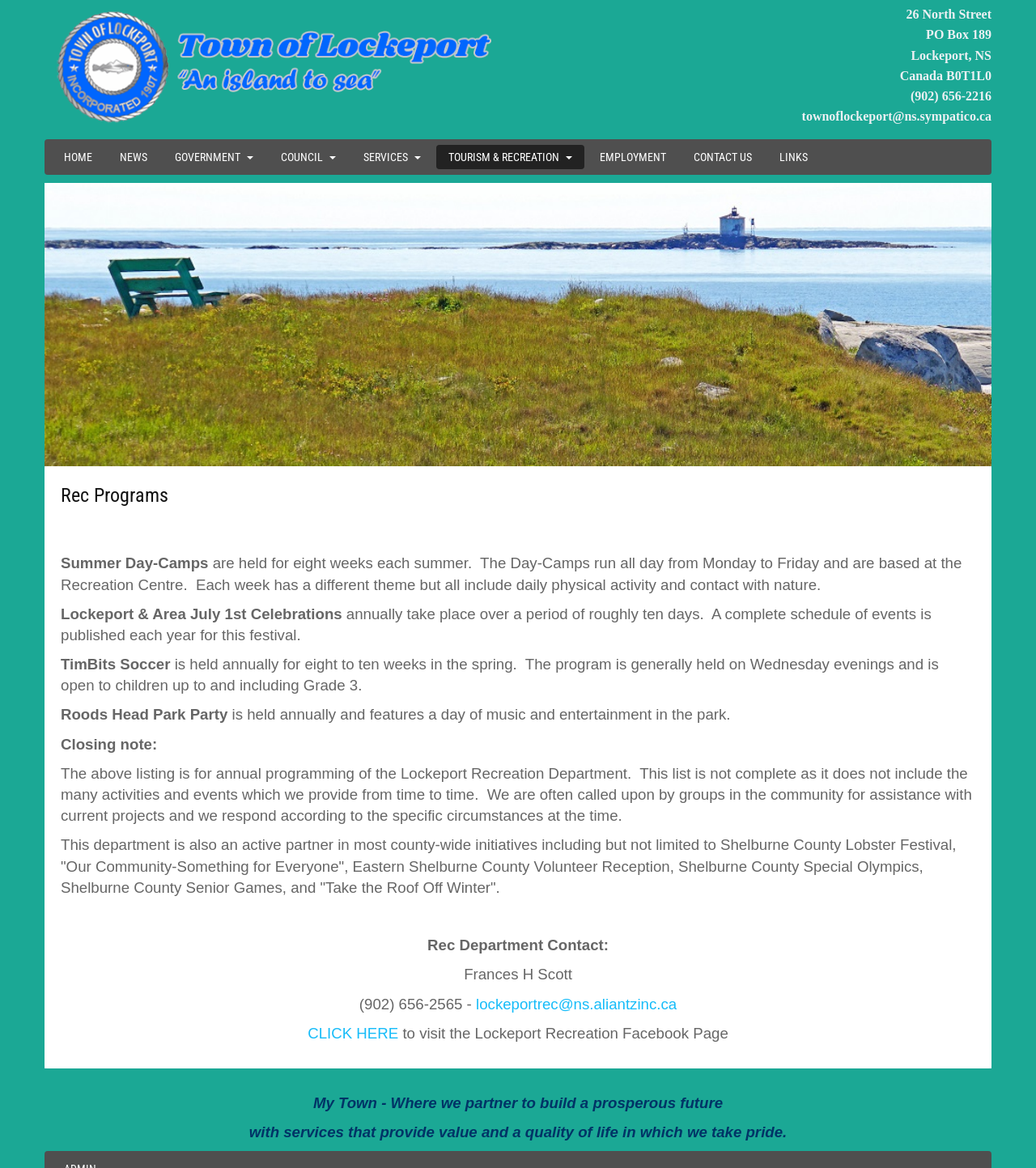Give the bounding box coordinates for this UI element: "Tourism & Recreation". The coordinates should be four float numbers between 0 and 1, arranged as [left, top, right, bottom].

[0.421, 0.124, 0.564, 0.145]